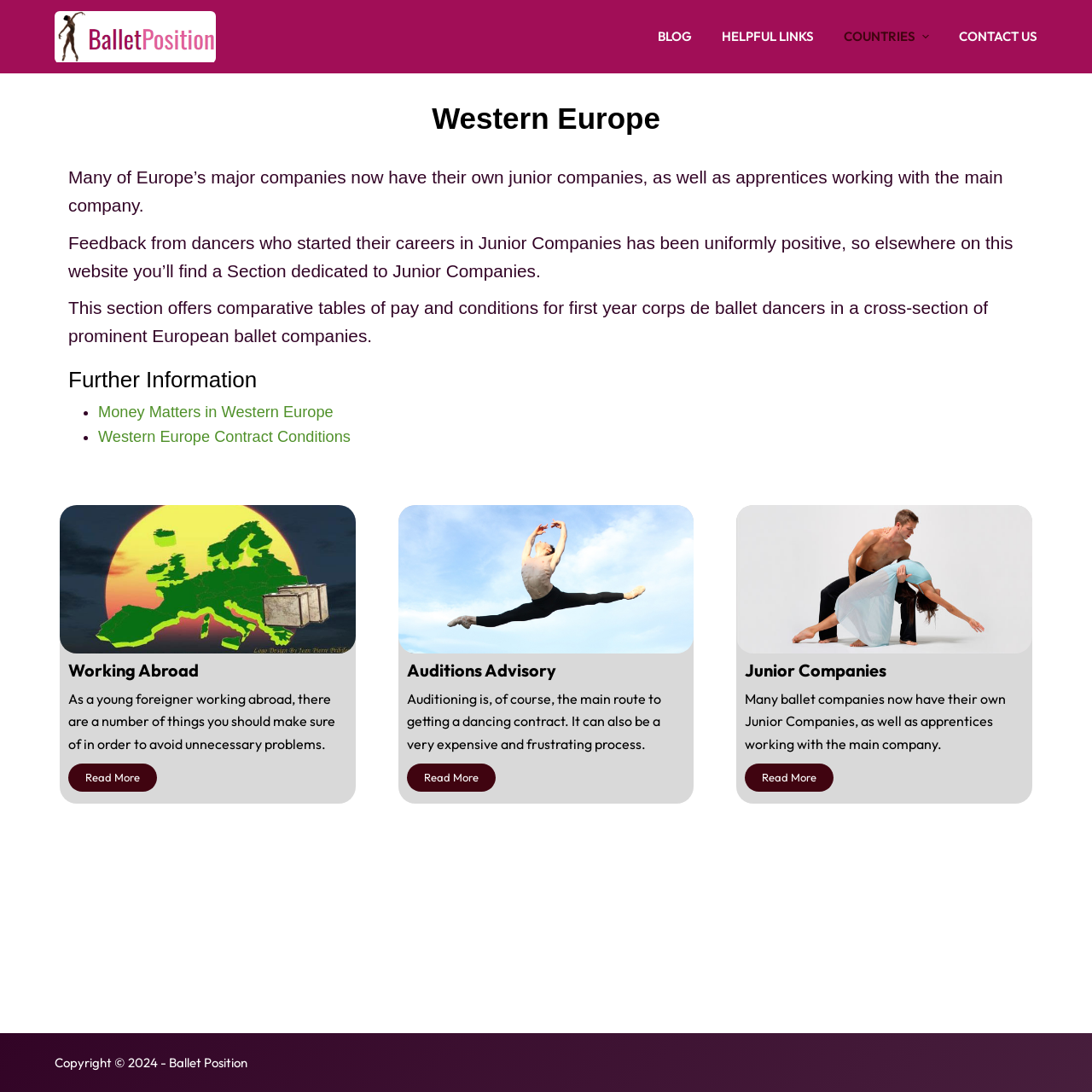Provide the bounding box coordinates of the HTML element this sentence describes: "Western Europe Contract Conditions".

[0.09, 0.392, 0.321, 0.408]